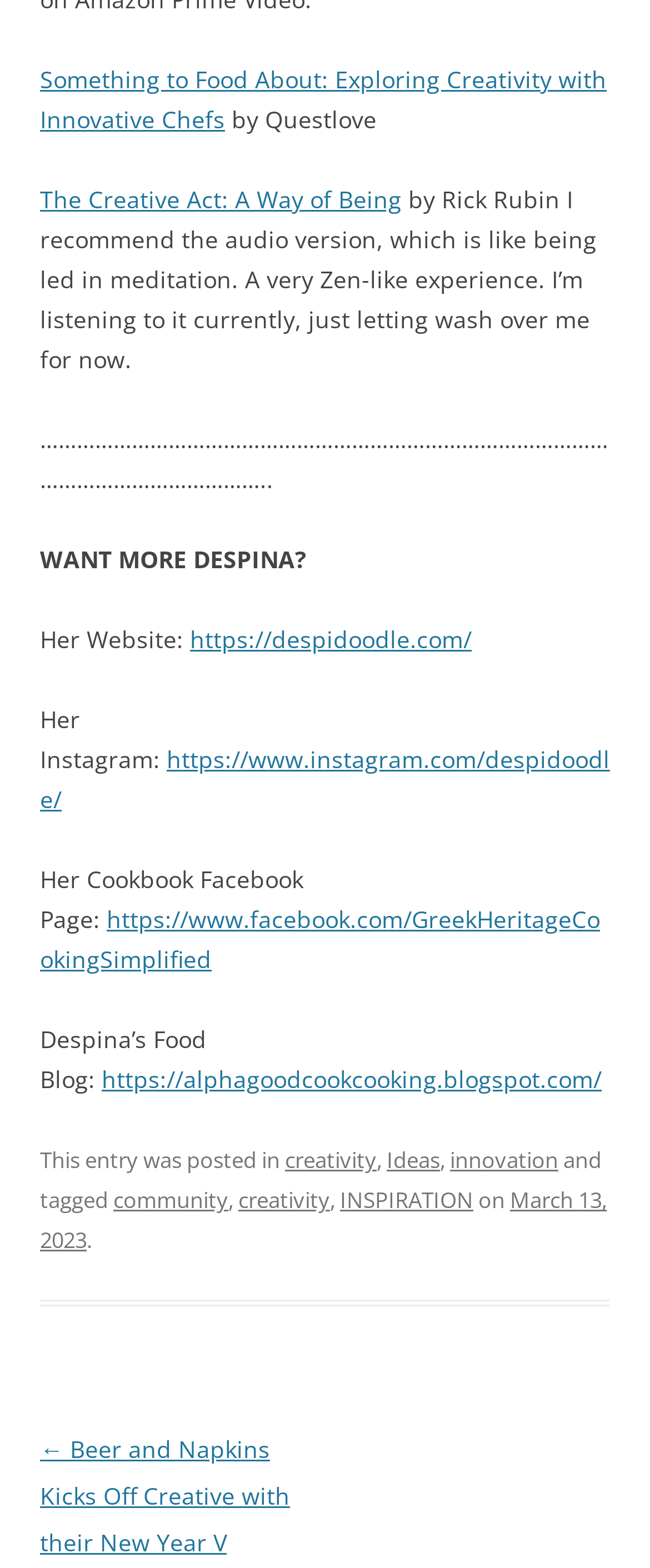What is the category of the post?
Based on the image, answer the question with a single word or brief phrase.

creativity, Ideas, innovation